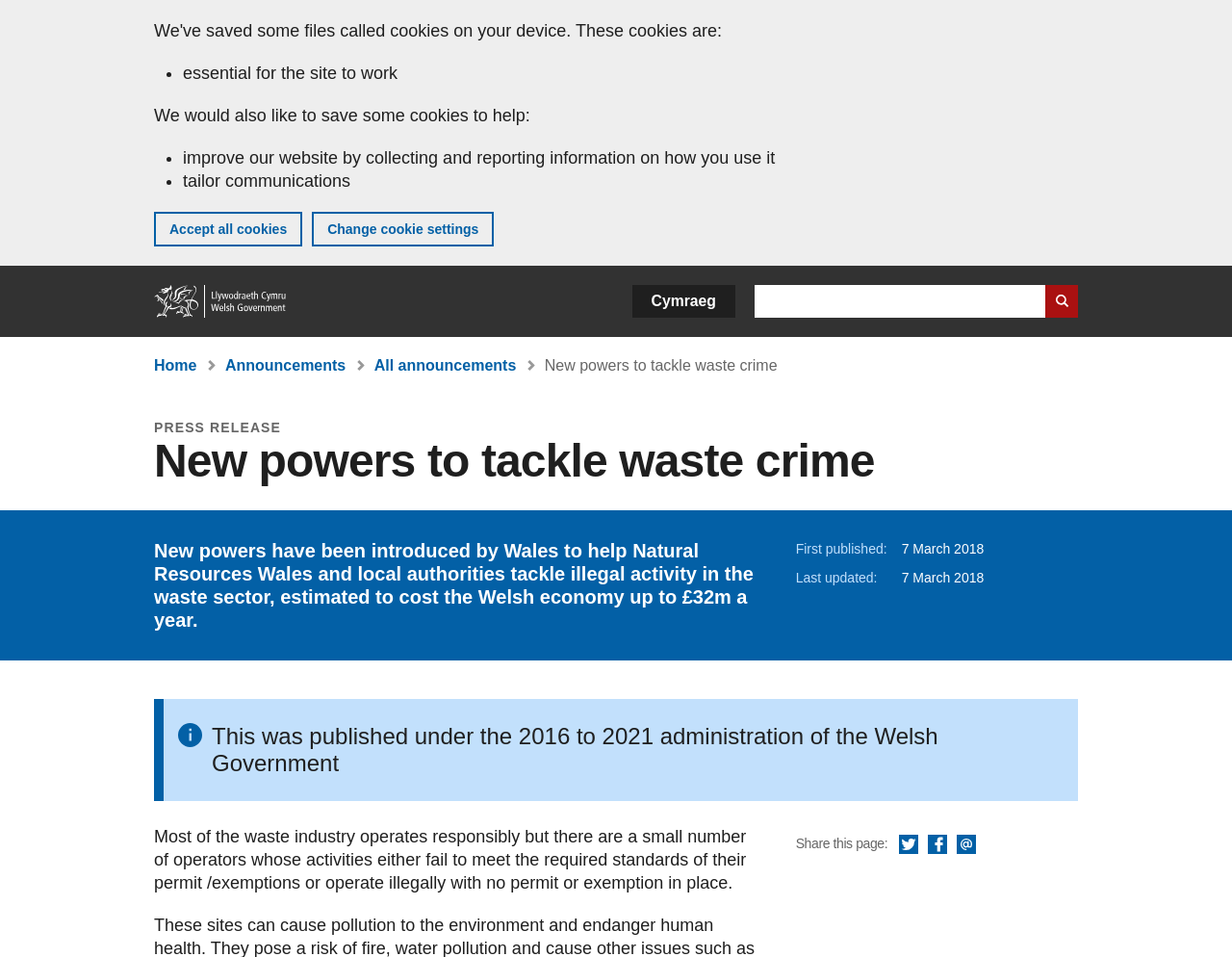Determine the bounding box coordinates of the clickable region to execute the instruction: "Share this page via Twitter". The coordinates should be four float numbers between 0 and 1, denoted as [left, top, right, bottom].

[0.73, 0.872, 0.746, 0.894]